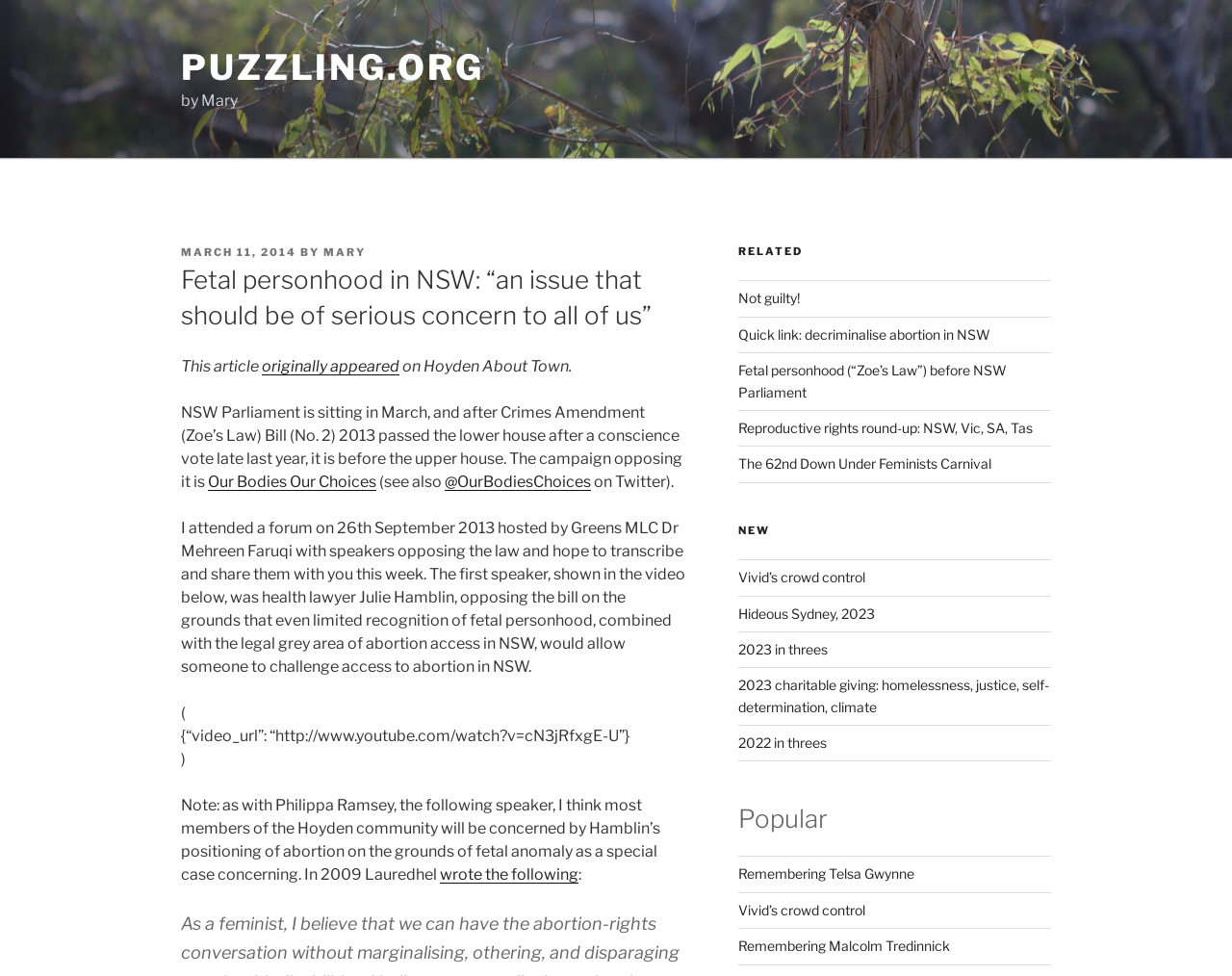What is the title of the article?
Please answer the question with as much detail and depth as you can.

The title of the article is located at the top of the webpage and is also mentioned in the heading element.